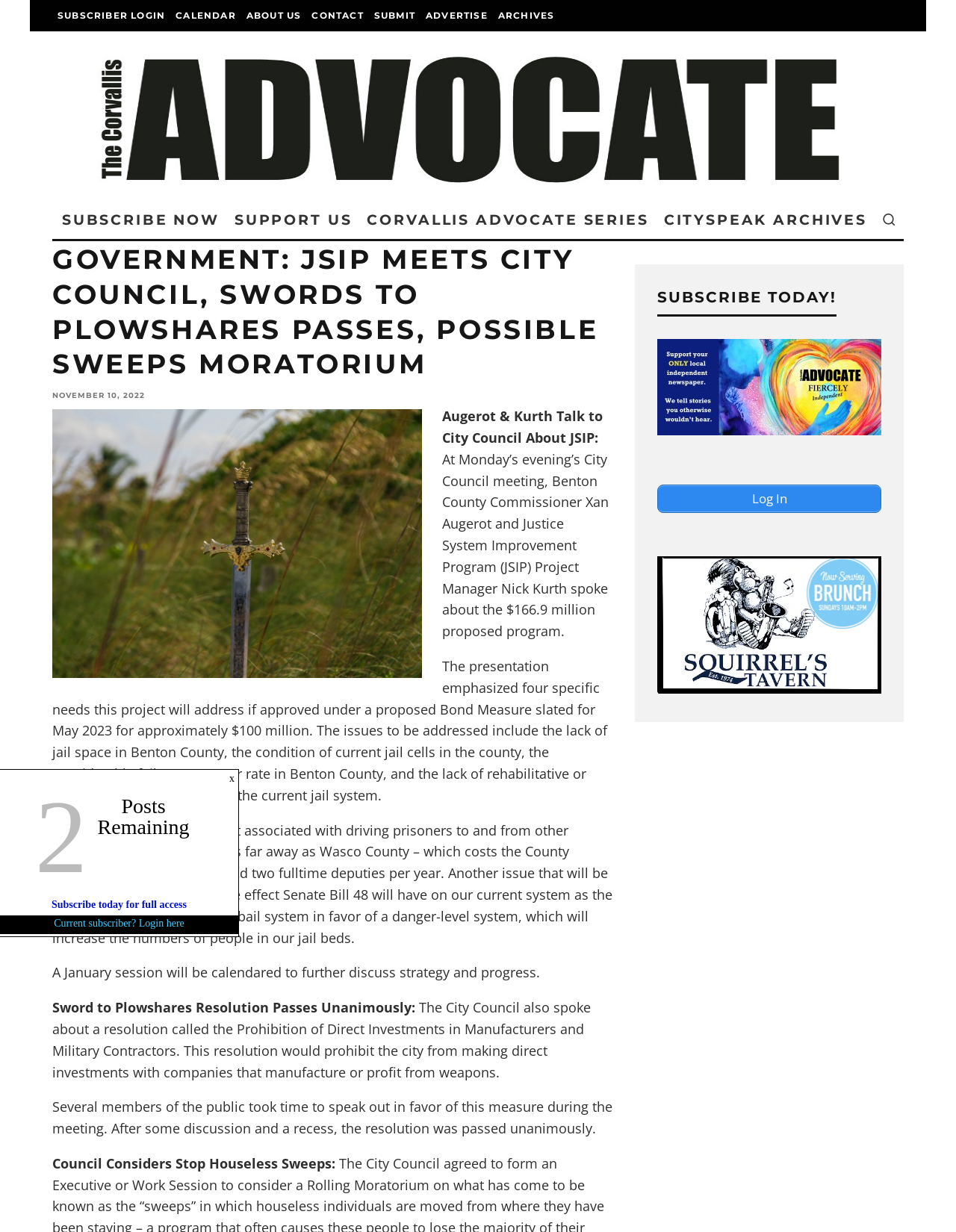Indicate the bounding box coordinates of the element that needs to be clicked to satisfy the following instruction: "Click on CONTACT". The coordinates should be four float numbers between 0 and 1, i.e., [left, top, right, bottom].

[0.321, 0.0, 0.386, 0.025]